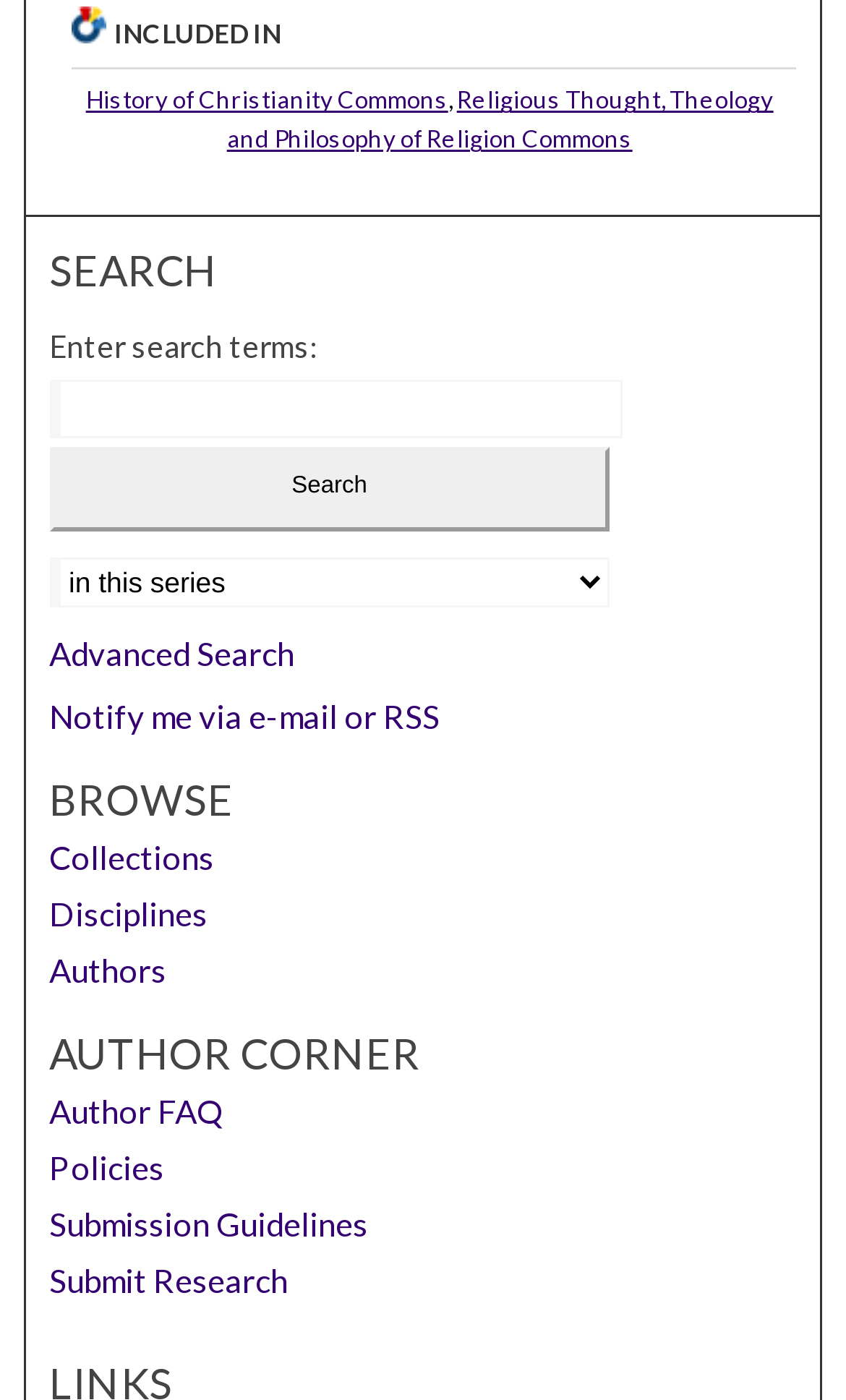What are the options to browse?
Please provide a single word or phrase based on the screenshot.

Collections, Disciplines, Authors